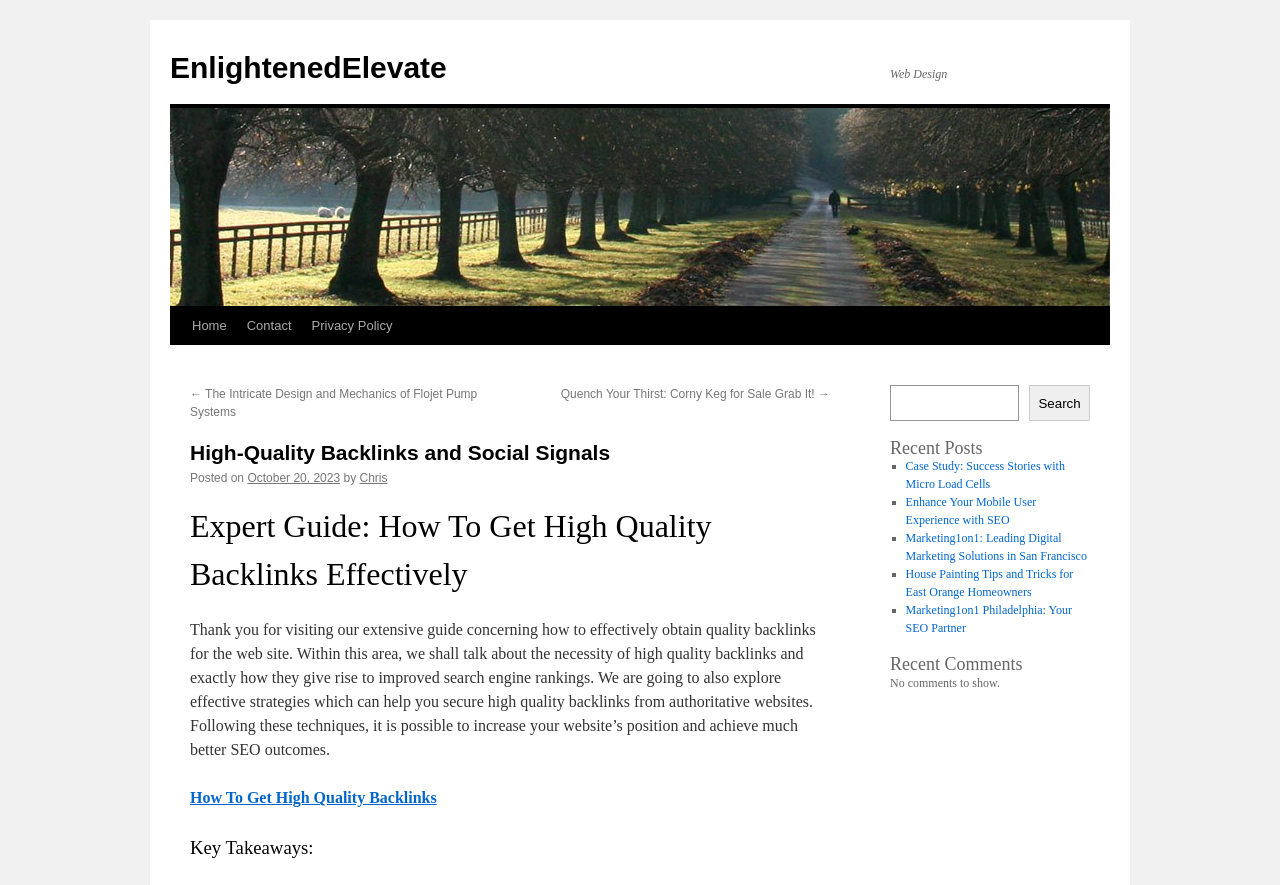Find the bounding box coordinates of the element to click in order to complete this instruction: "Search for something". The bounding box coordinates must be four float numbers between 0 and 1, denoted as [left, top, right, bottom].

[0.695, 0.435, 0.796, 0.476]